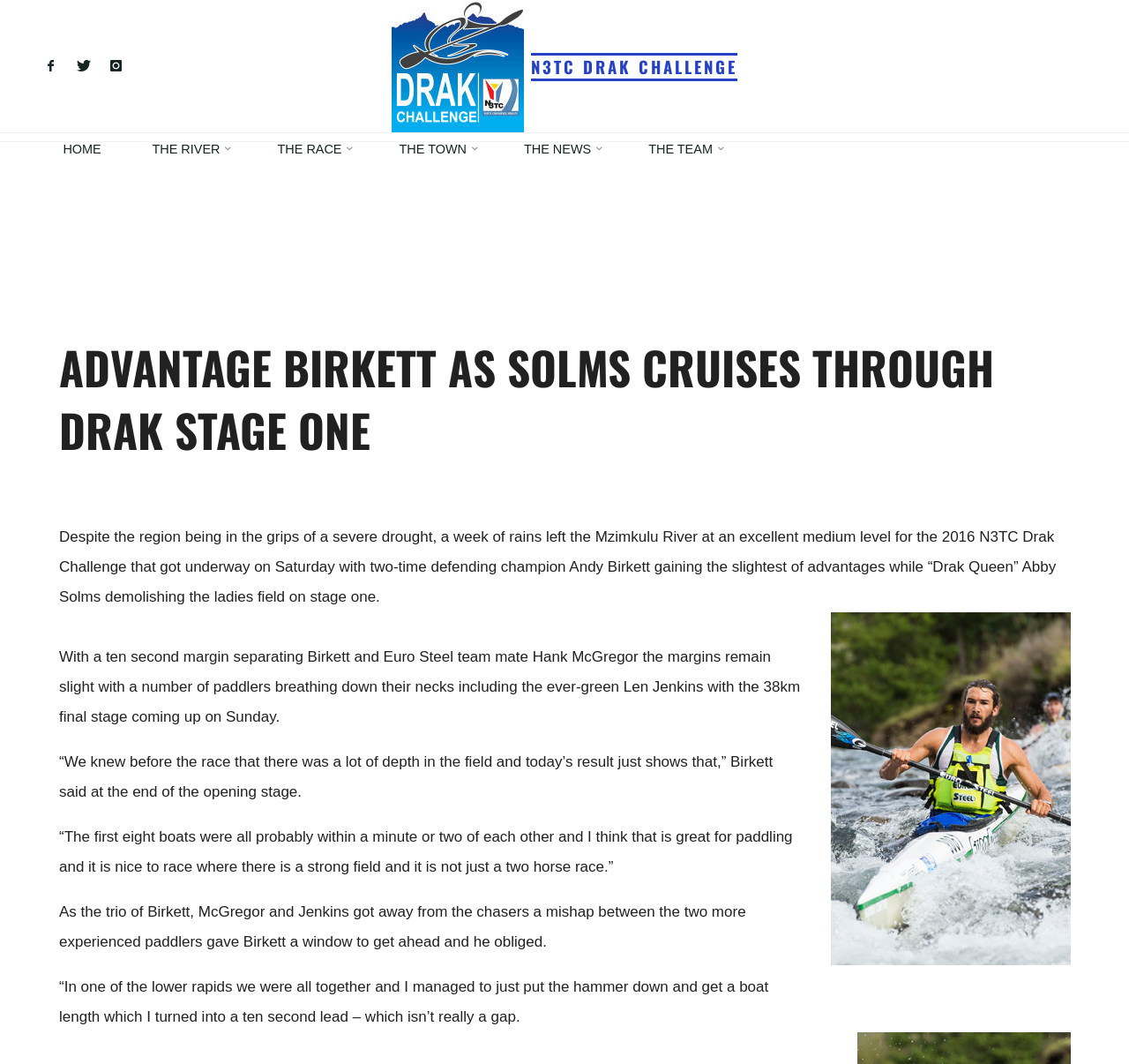Can you specify the bounding box coordinates for the region that should be clicked to fulfill this instruction: "View THE RIVER page".

[0.112, 0.125, 0.223, 0.155]